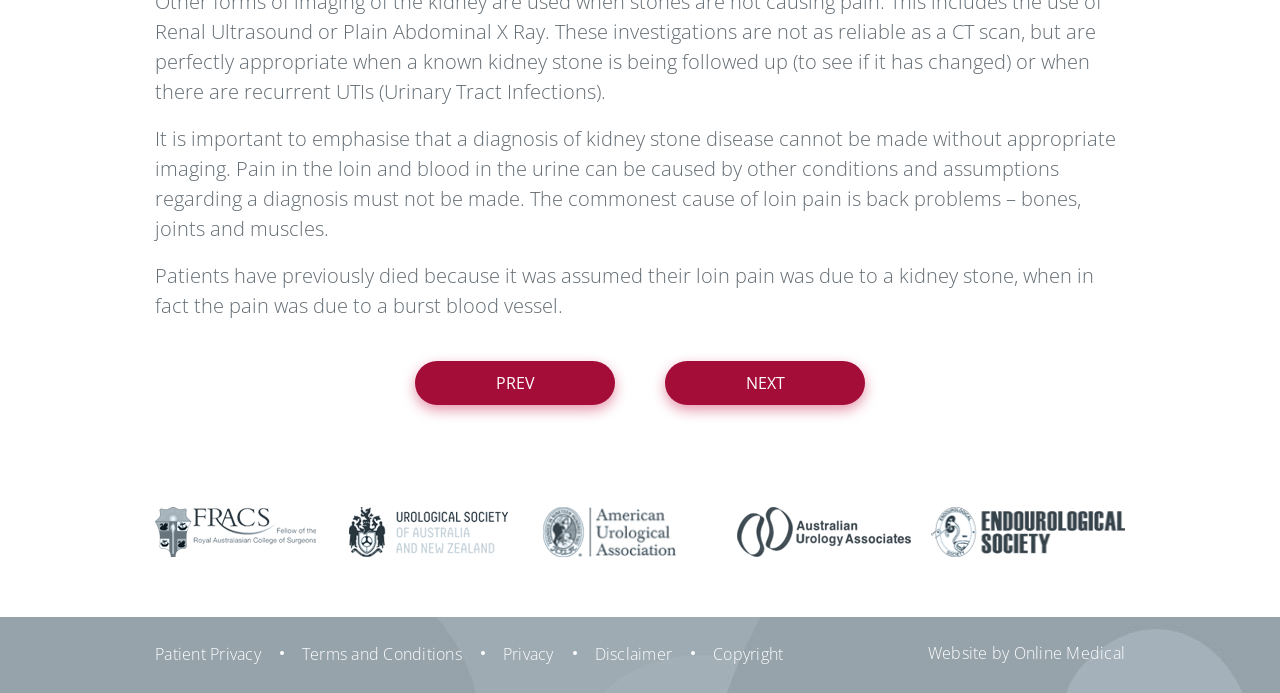Please indicate the bounding box coordinates of the element's region to be clicked to achieve the instruction: "Click the 'Fellow of the Royal Australian College of Surgeons' link". Provide the coordinates as four float numbers between 0 and 1, i.e., [left, top, right, bottom].

[0.121, 0.732, 0.273, 0.804]